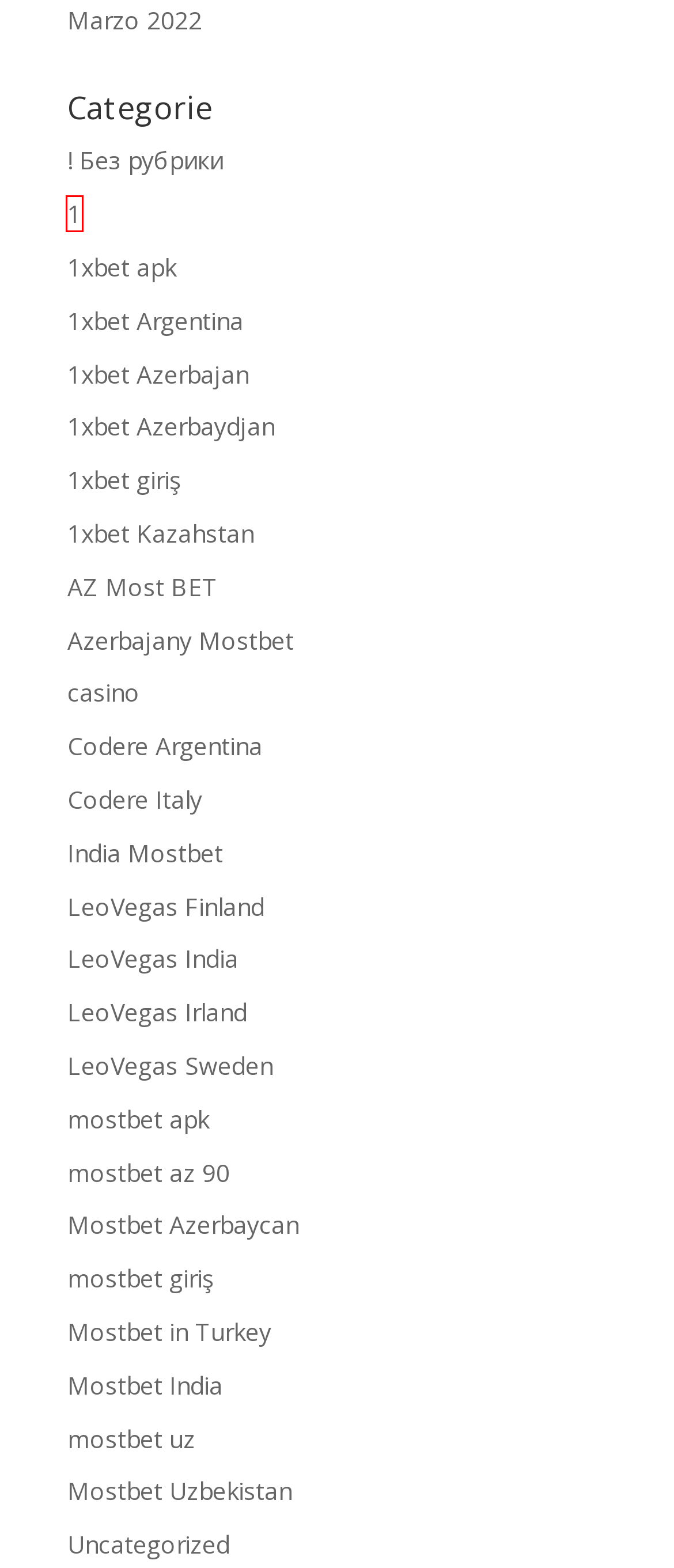You have a screenshot of a webpage where a red bounding box highlights a specific UI element. Identify the description that best matches the resulting webpage after the highlighted element is clicked. The choices are:
A. Mostbet India Archives - ILVFactory
B. 1xbet Azerbajan Archives - ILVFactory
C. mostbet uz Archives - ILVFactory
D. mostbet giriş Archives - ILVFactory
E. Marzo 2022 - ILVFactory
F. Azerbajany Mostbet Archives - ILVFactory
G. 1xbet Argentina Archives - ILVFactory
H. 1 Archives - ILVFactory

H